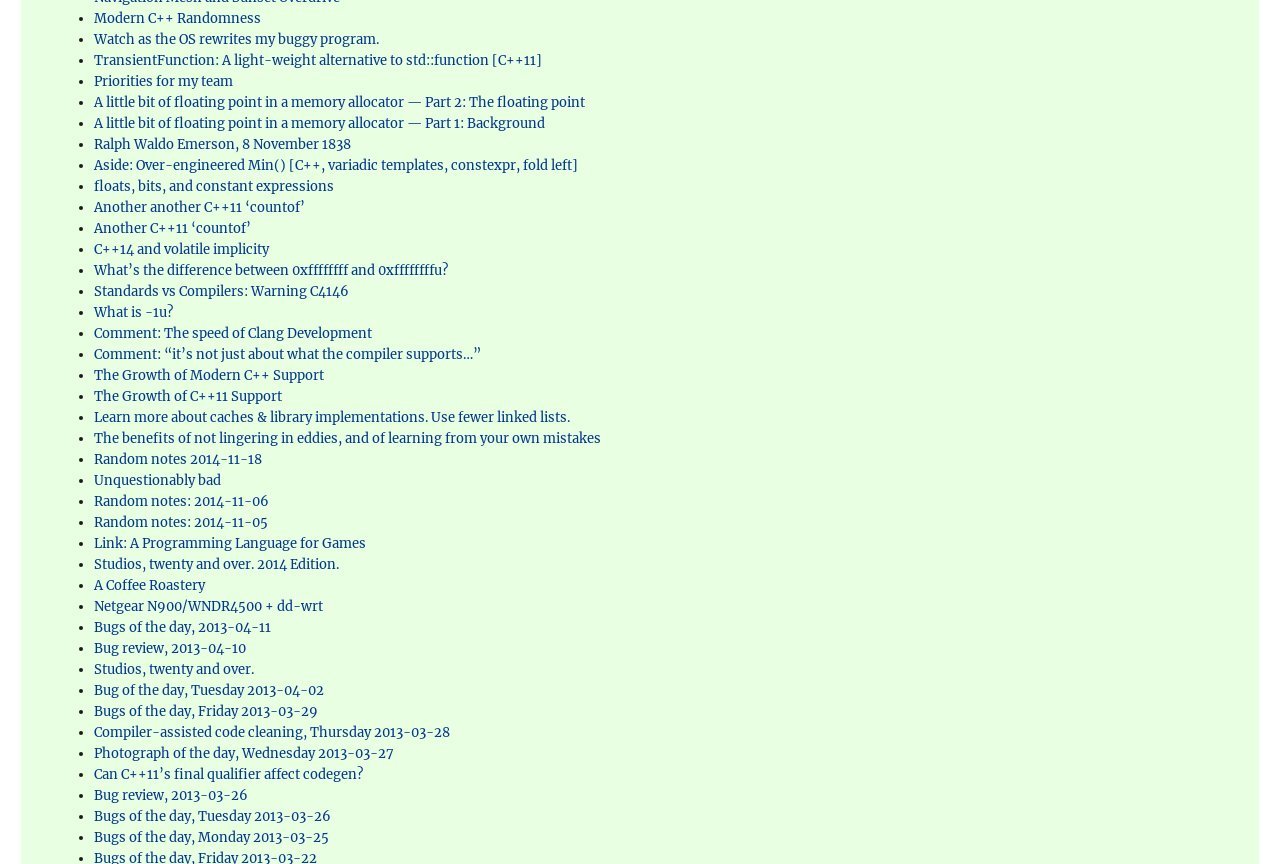Pinpoint the bounding box coordinates of the area that should be clicked to complete the following instruction: "Explore 'The Growth of Modern C++ Support'". The coordinates must be given as four float numbers between 0 and 1, i.e., [left, top, right, bottom].

[0.073, 0.425, 0.253, 0.445]